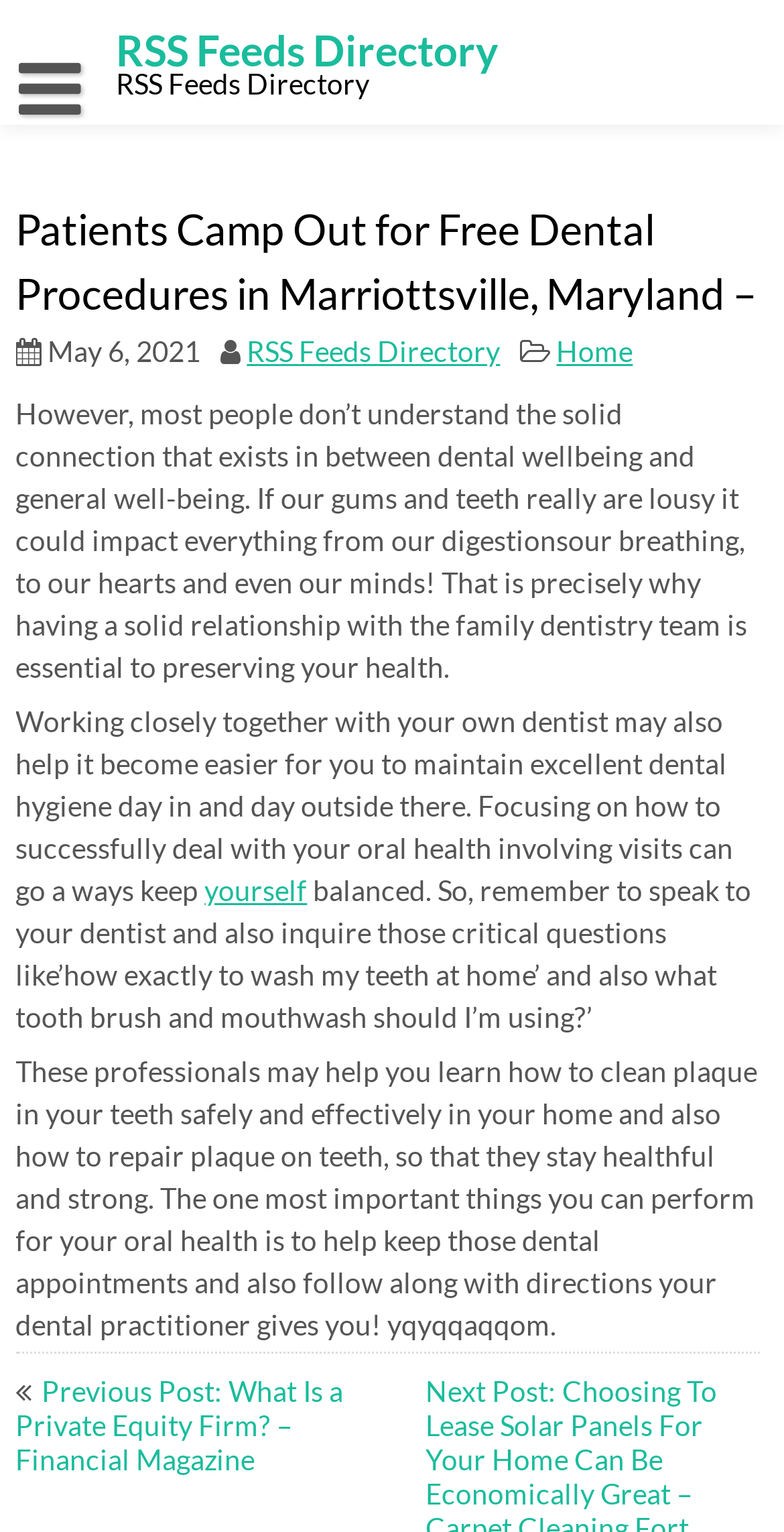What is the previous post about?
Ensure your answer is thorough and detailed.

The previous post is about 'What Is a Private Equity Firm?' as mentioned in the link 'Previous Post: What Is a Private Equity Firm? – Financial Magazine' at the bottom of the webpage.